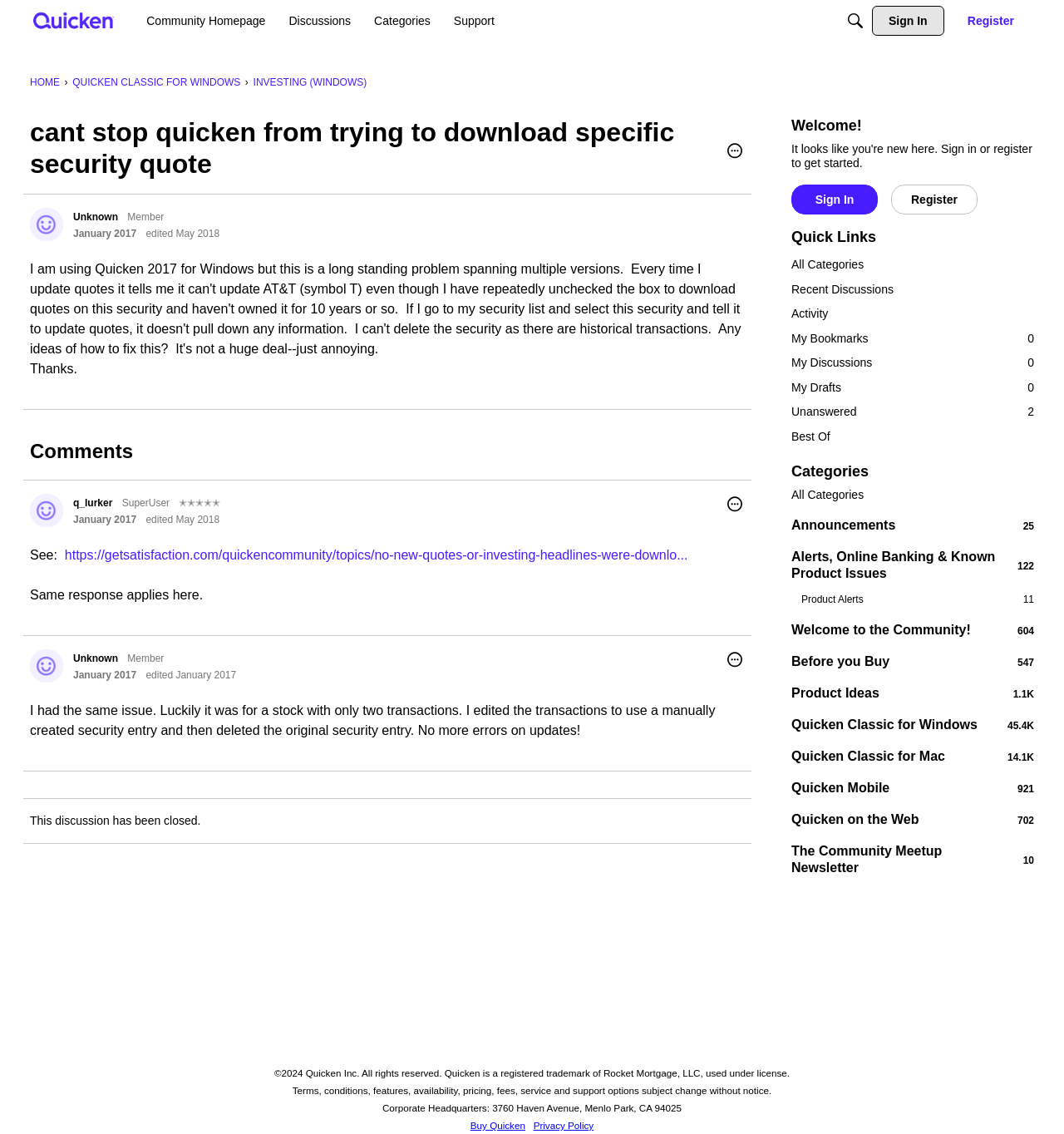What is the username of the user who started this discussion?
Answer the question using a single word or phrase, according to the image.

Unknown